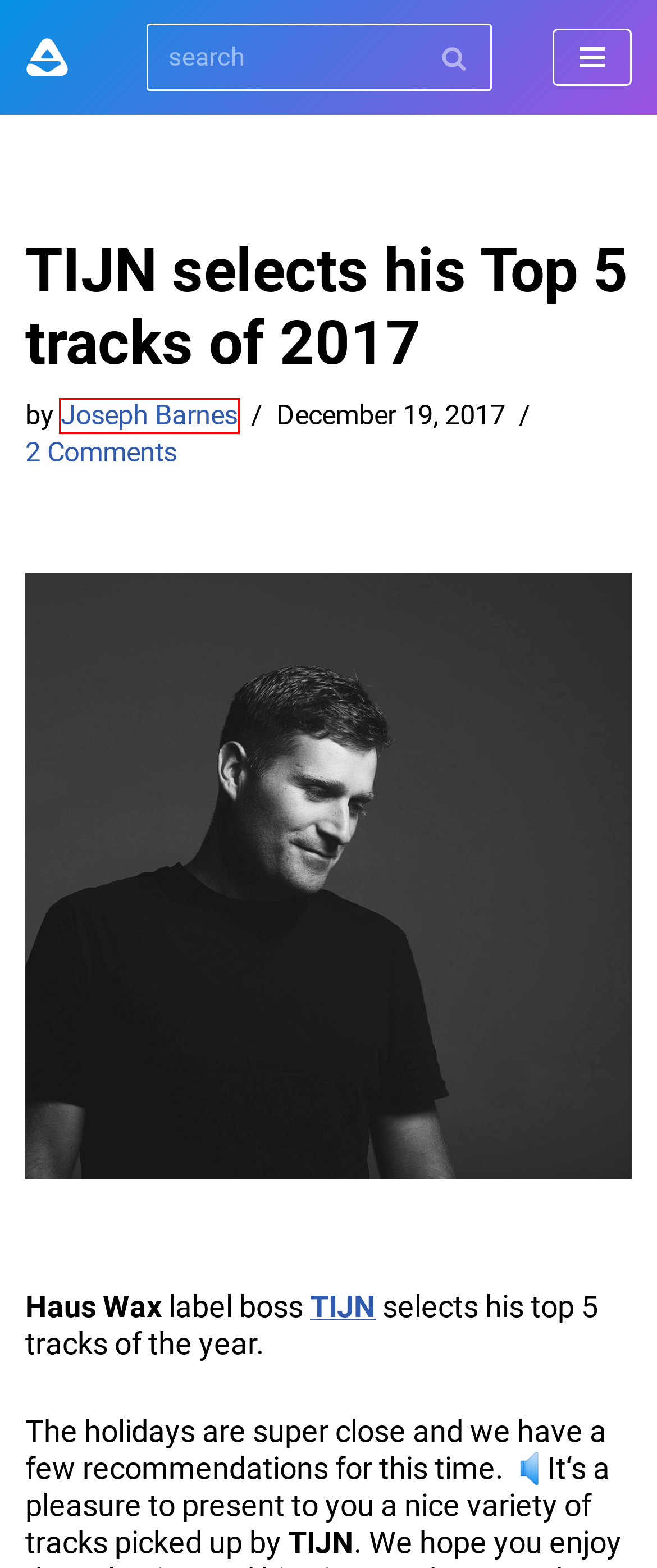You have a screenshot of a webpage, and a red bounding box highlights an element. Select the webpage description that best fits the new page after clicking the element within the bounding box. Options are:
A. Tag: release • feeder.ro
B. Cum faci un ordin de plată multiplu electronic (OPME) din contul de la trezorerie • feeder.ro
C. Tag: TIJN • feeder.ro
D. Tag: herck • feeder.ro
E. feeder.ro | cultural media agency
F. TIJN - Don’t Stay Still (Trim Records) • feeder.ro
G. contribute your articles, news, events and press releases • feeder.ro
H. Author: Joseph Barnes • feeder.ro

H